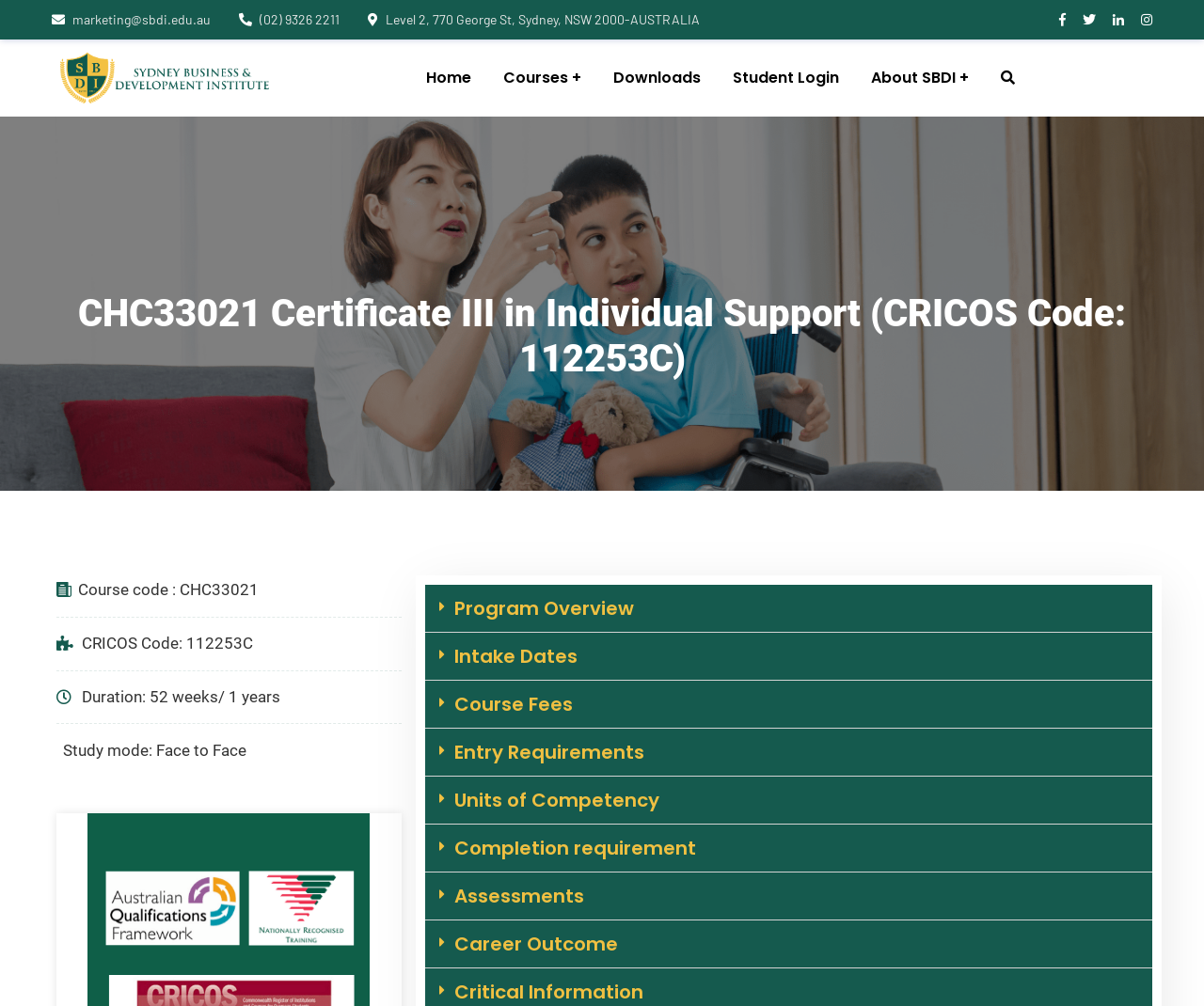Determine the bounding box for the HTML element described here: "Sport". The coordinates should be given as [left, top, right, bottom] with each number being a float between 0 and 1.

None